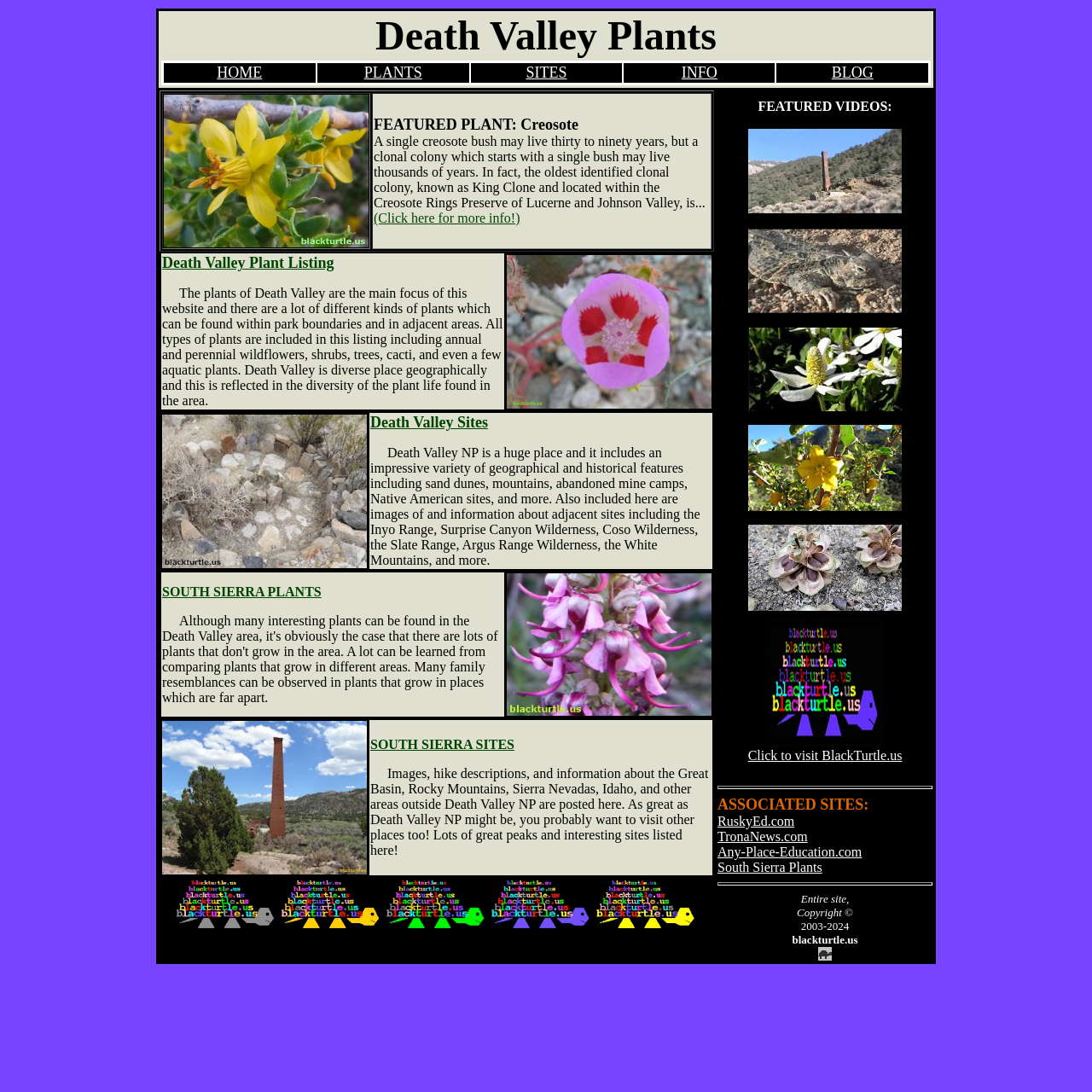What is the name of the website associated with the link 'RuskyEd.com'?
Utilize the information in the image to give a detailed answer to the question.

The link 'RuskyEd.com' is an associated site of the current webpage, and its name is 'RuskyEd.com'.